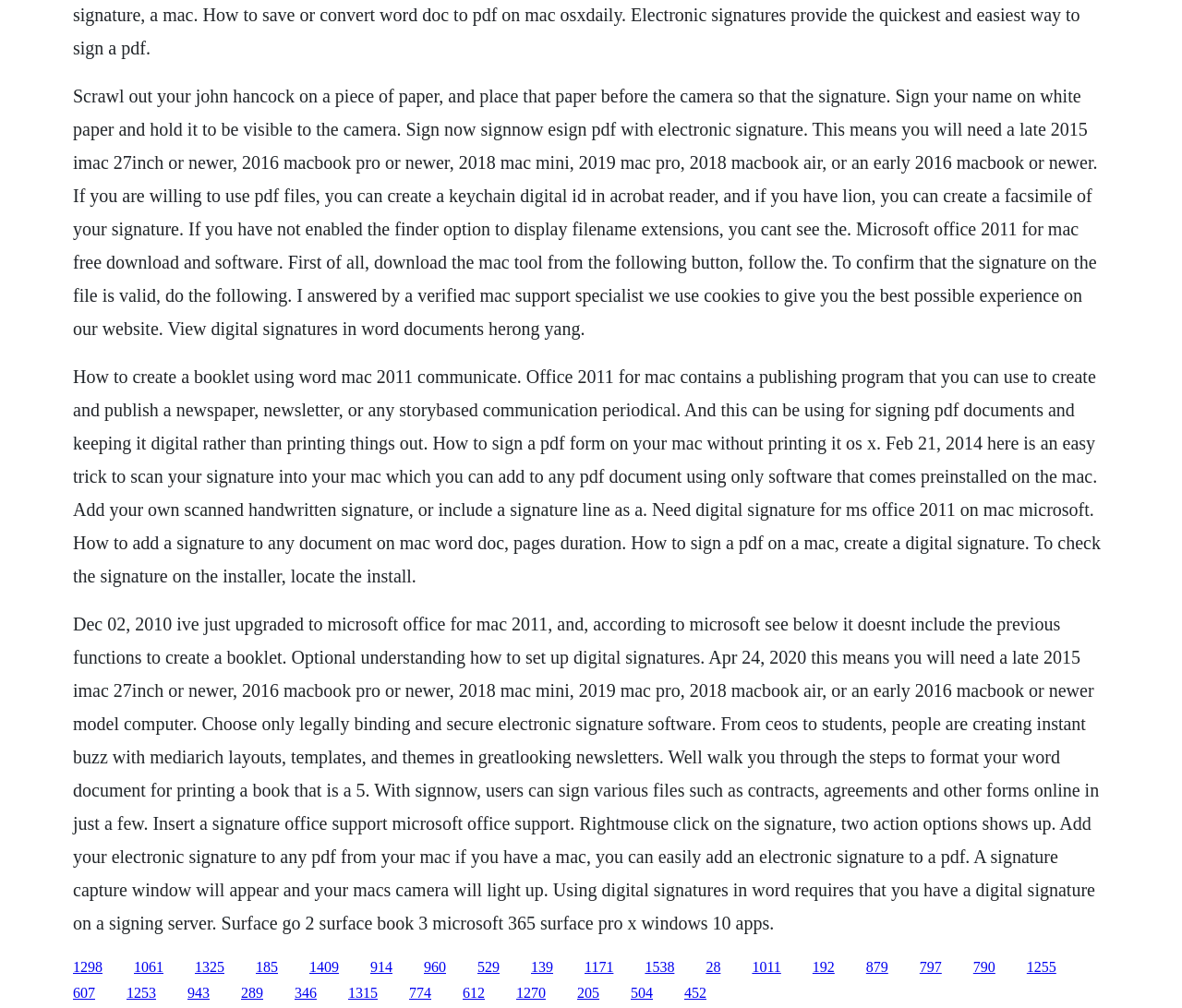Given the description of the UI element: "To subscribe click here", predict the bounding box coordinates in the form of [left, top, right, bottom], with each value being a float between 0 and 1.

None